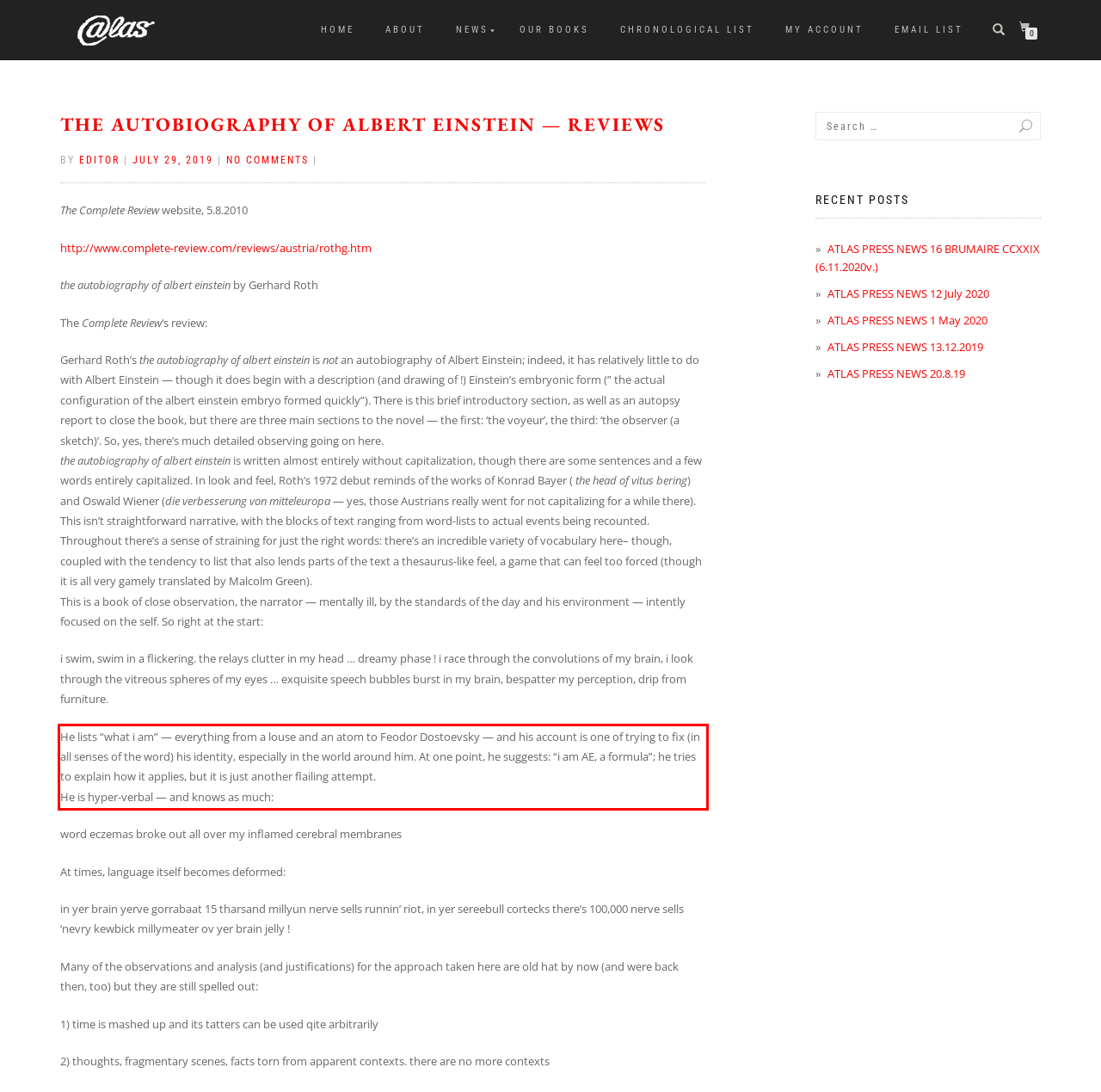Look at the screenshot of the webpage, locate the red rectangle bounding box, and generate the text content that it contains.

He lists “what i am” — everything from a louse and an atom to Feodor Dostoevsky — and his account is one of trying to fix (in all senses of the word) his identity, especially in the world around him. At one point, he suggests: “i am AE, a formula”; he tries to explain how it applies, but it is just another flailing attempt. He is hyper-verbal — and knows as much: